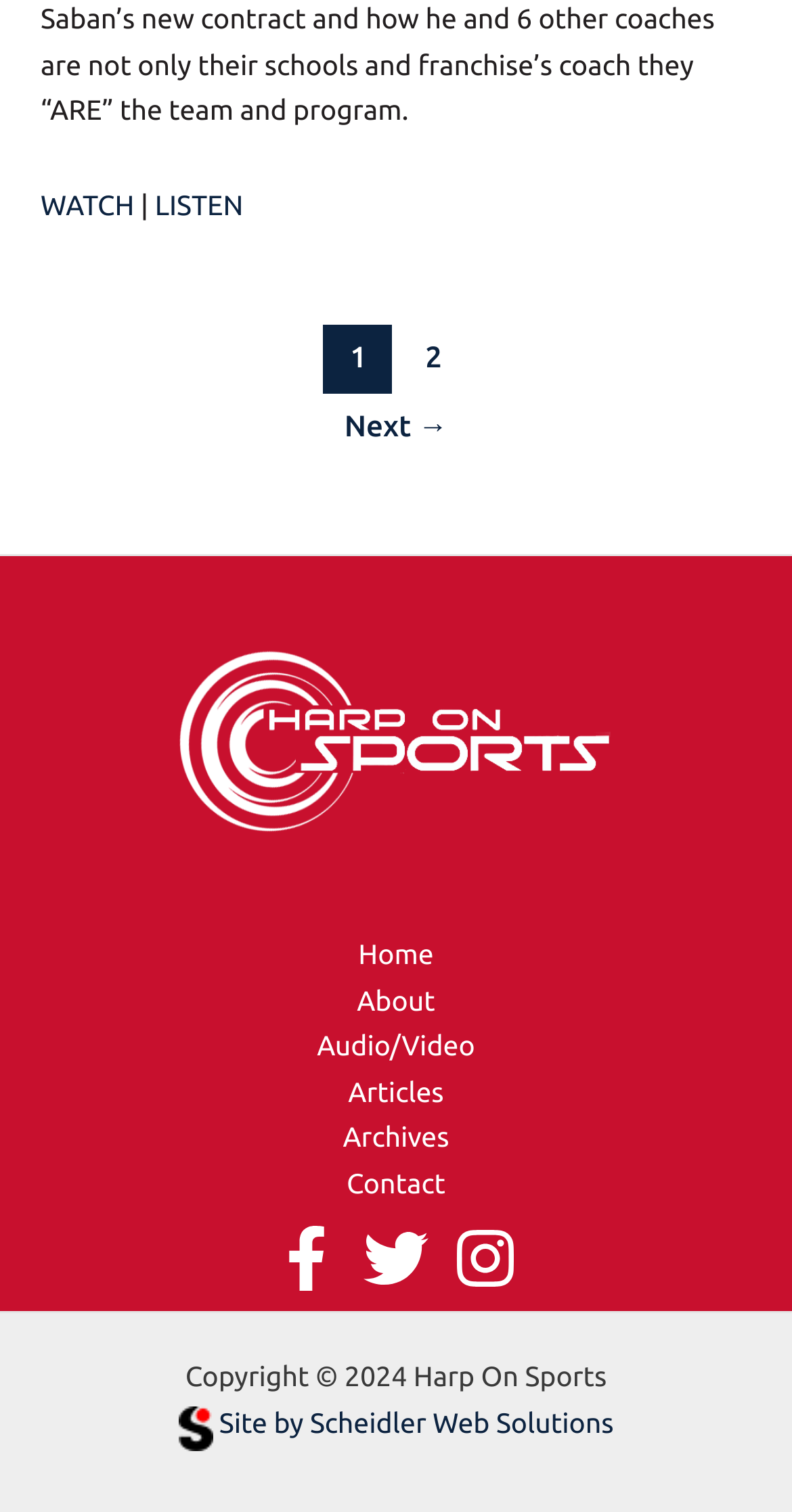Please determine the bounding box coordinates of the element to click on in order to accomplish the following task: "Follow on Facebook". Ensure the coordinates are four float numbers ranging from 0 to 1, i.e., [left, top, right, bottom].

[0.346, 0.811, 0.428, 0.854]